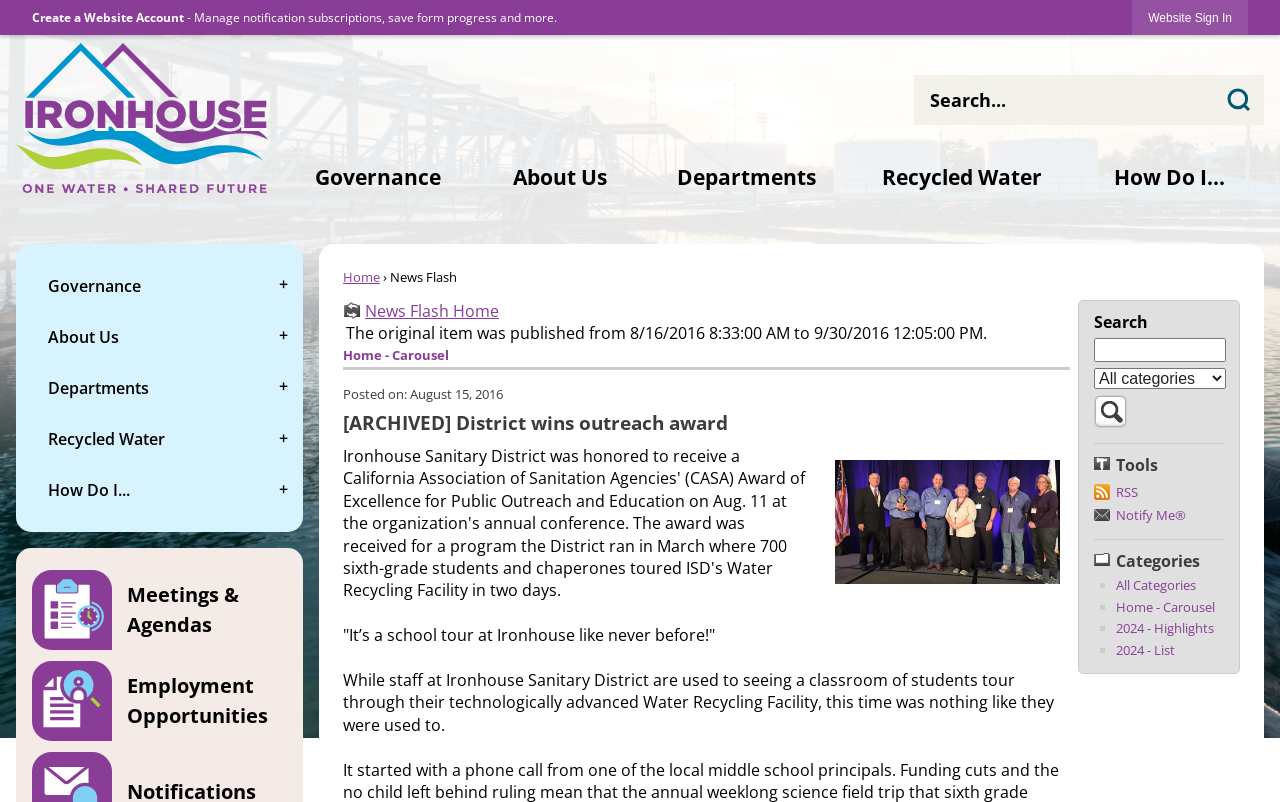Please identify the bounding box coordinates of the area that needs to be clicked to follow this instruction: "Sign in to the website".

[0.885, 0.0, 0.975, 0.044]